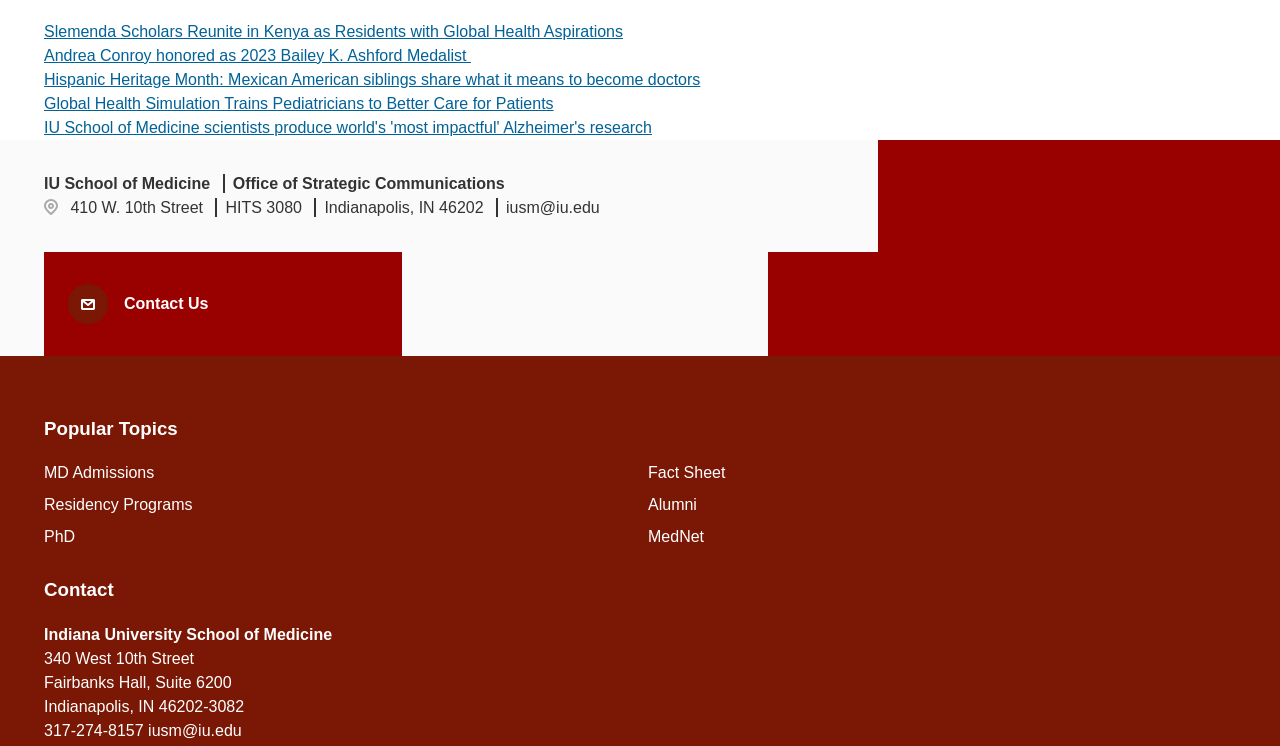Determine the bounding box coordinates of the clickable region to execute the instruction: "Learn about MD Admissions". The coordinates should be four float numbers between 0 and 1, denoted as [left, top, right, bottom].

[0.034, 0.623, 0.121, 0.645]